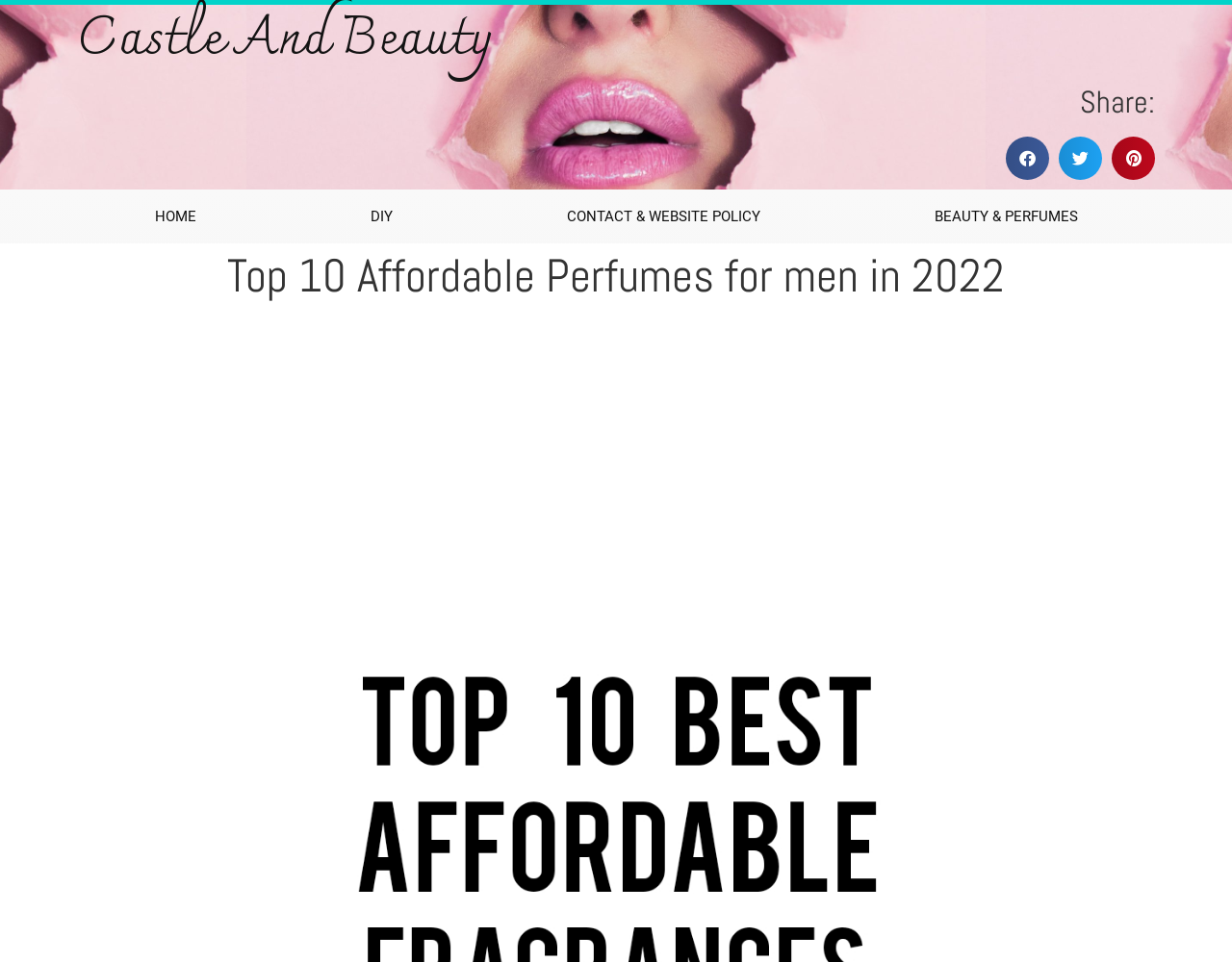What is the topic of the webpage?
Provide a short answer using one word or a brief phrase based on the image.

Affordable perfumes for men